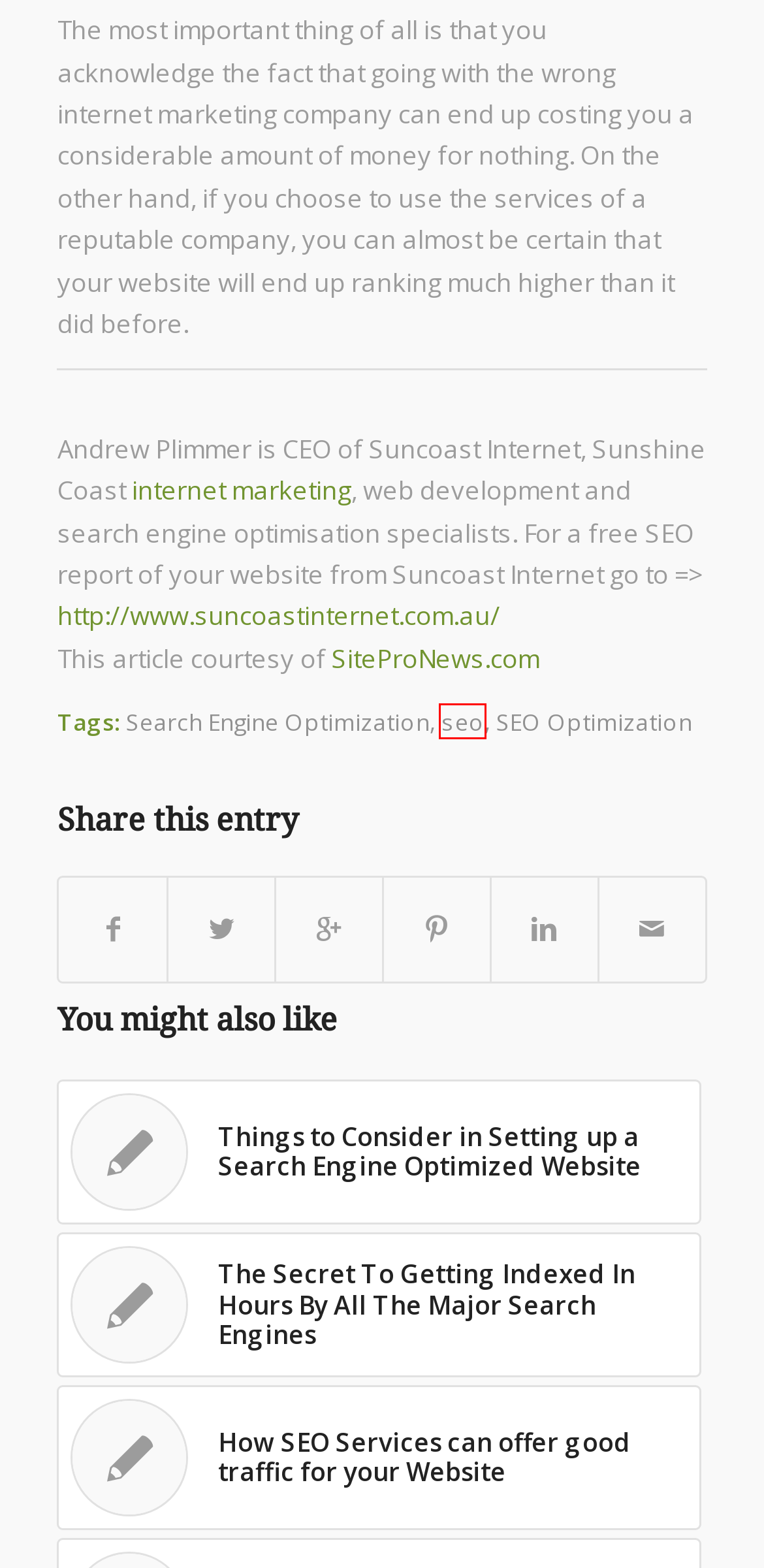Analyze the screenshot of a webpage featuring a red rectangle around an element. Pick the description that best fits the new webpage after interacting with the element inside the red bounding box. Here are the candidates:
A. The Secret To Getting Indexed In Hours By All The Major Search Engines
B. seo • WordPress Specialist with a focus on…
C. SiteProNews - Breaking News, Technology News, and Social Media News
D. Search Engine Optimization • WordPress Specialist with a focus on…
E. 10-plus SEO Questions – Google Rules
F. How SEO Services can offer good traffic for your Website
G. Things to Consider in Setting up a Search Engine Optimized Website
H. SEO Optimization • WordPress Specialist with a focus on…

B